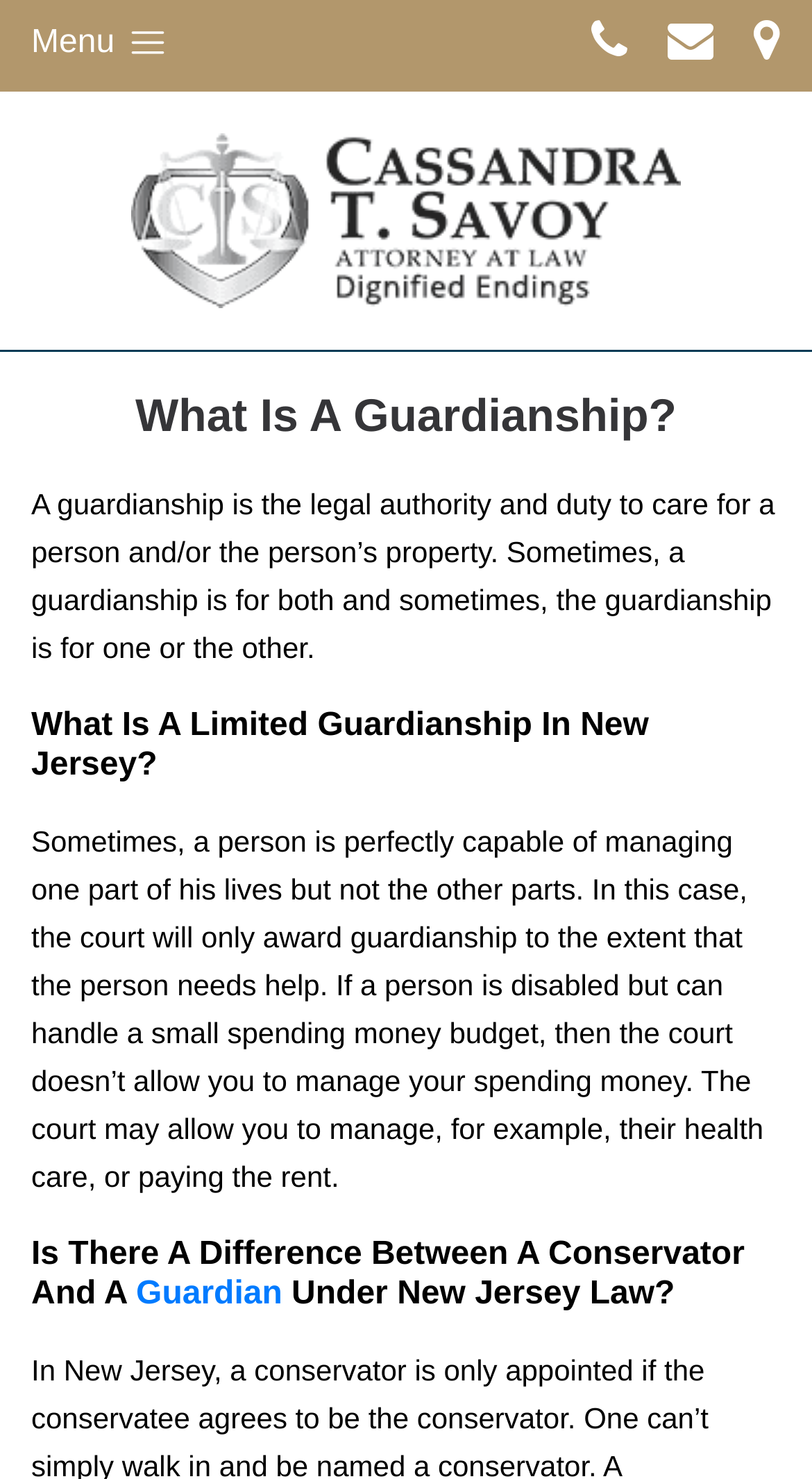What is the purpose of a limited guardianship in New Jersey?
Give a detailed response to the question by analyzing the screenshot.

The webpage explains that a limited guardianship in New Jersey is intended to provide assistance only in areas where the person needs help, while allowing them to maintain control over other aspects of their life. This is evident from the StaticText element that states 'Sometimes, a person is perfectly capable of managing one part of his lives but not the other parts.'